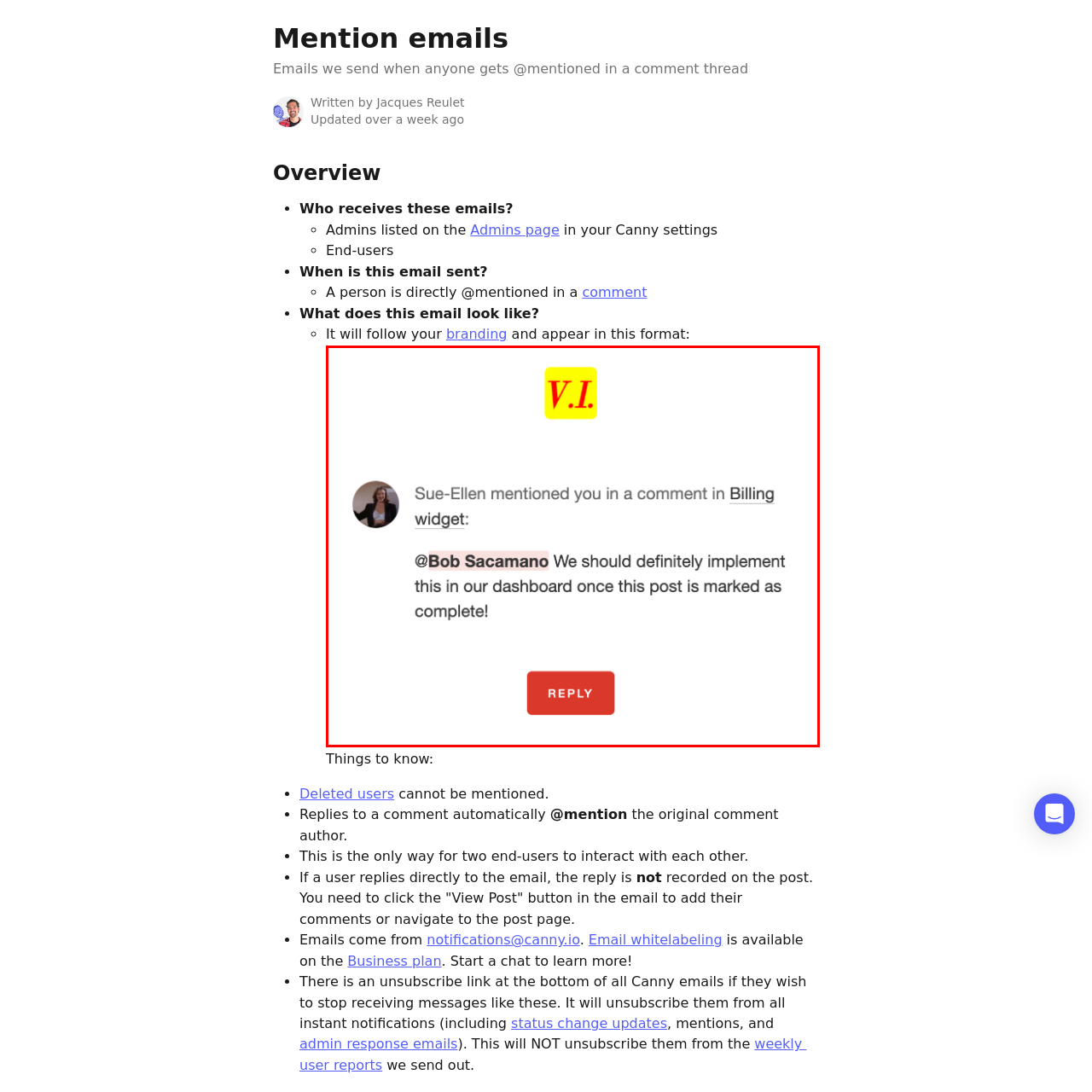Examine the image within the red box and give a concise answer to this question using a single word or short phrase: 
Who mentioned the recipient in a comment?

Sue-Ellen